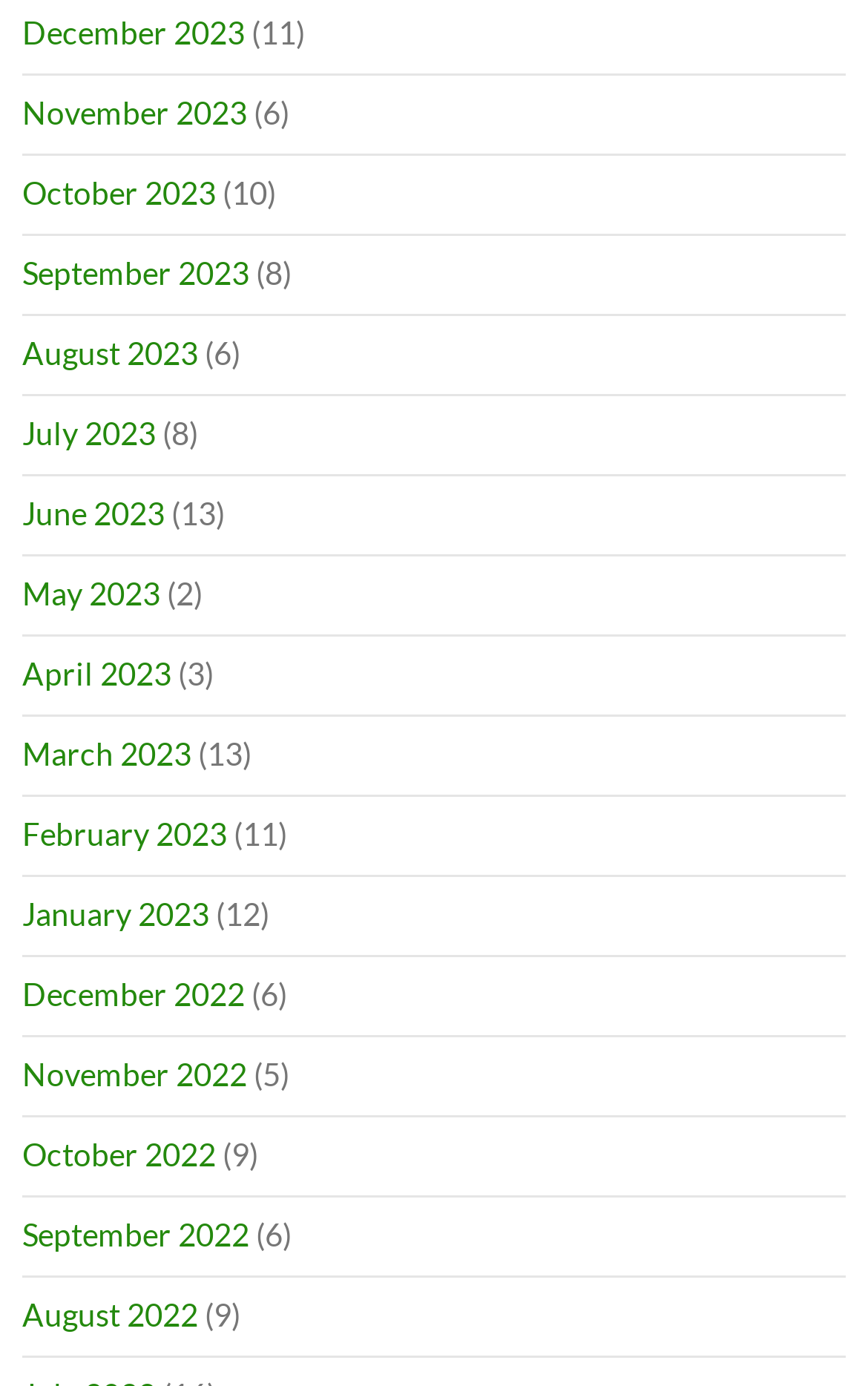How many months are listed? Based on the screenshot, please respond with a single word or phrase.

24